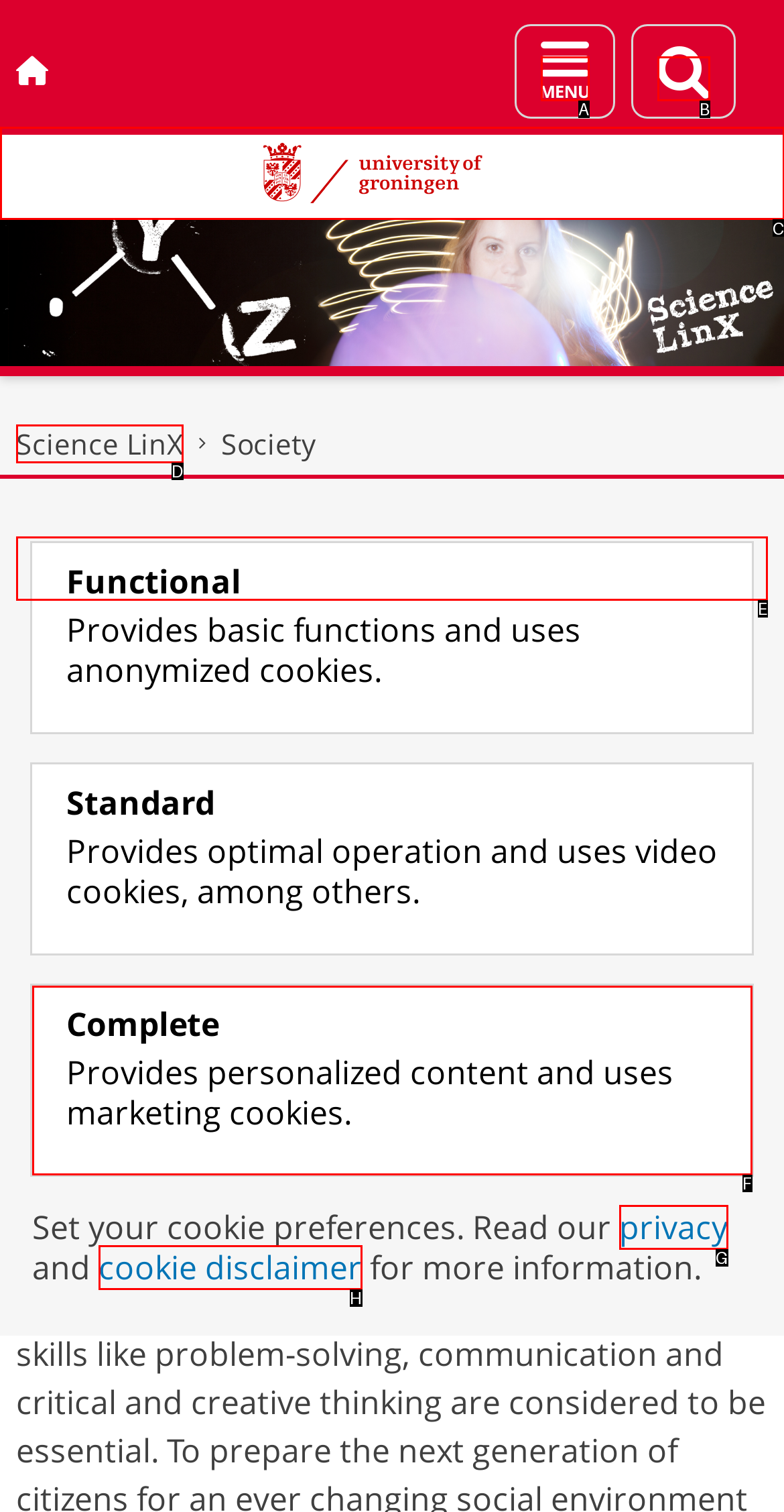Identify the correct letter of the UI element to click for this task: Learn about STEAMitUP project
Respond with the letter from the listed options.

E